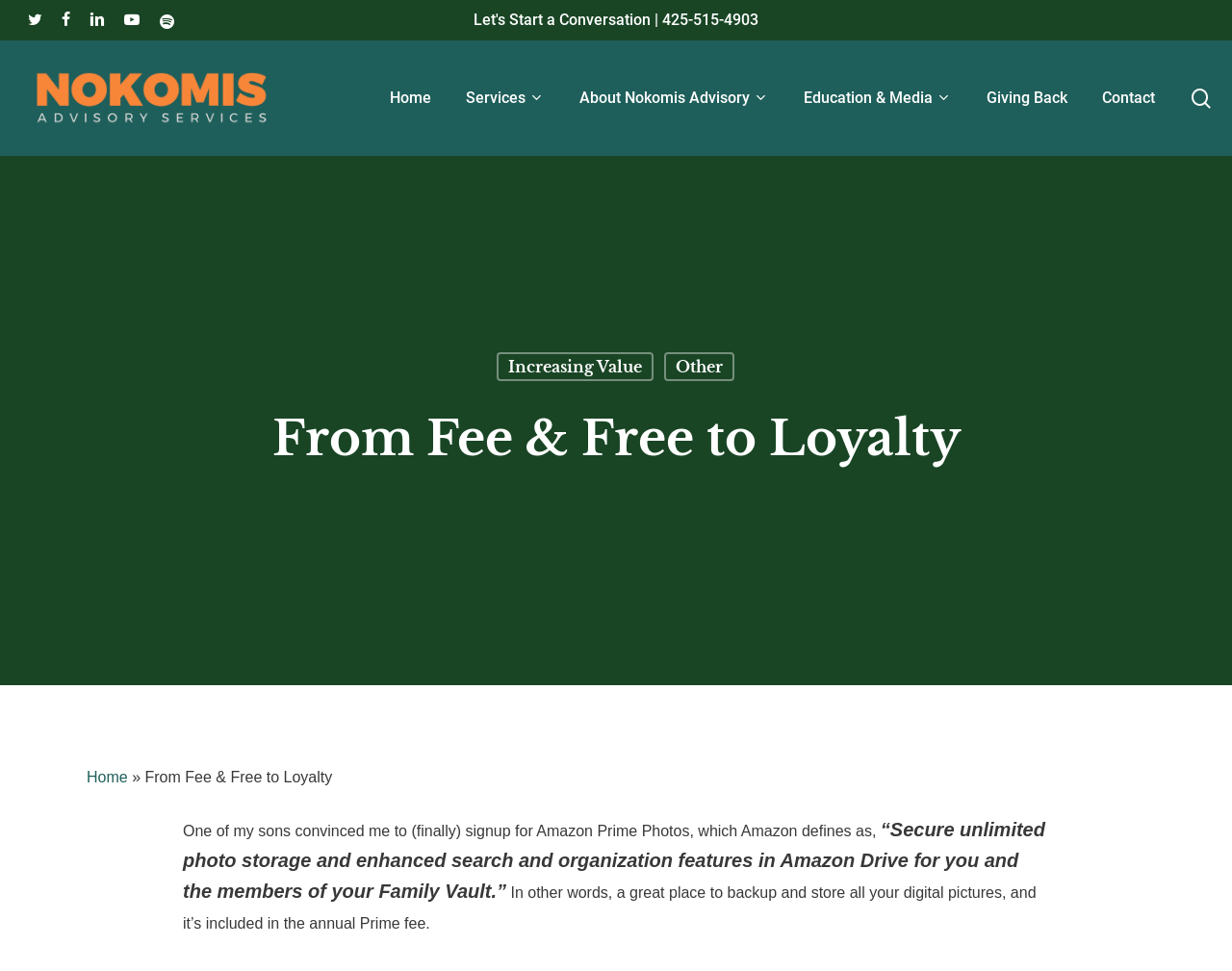Please identify the bounding box coordinates of the element I need to click to follow this instruction: "Close the search bar".

[0.902, 0.209, 0.92, 0.226]